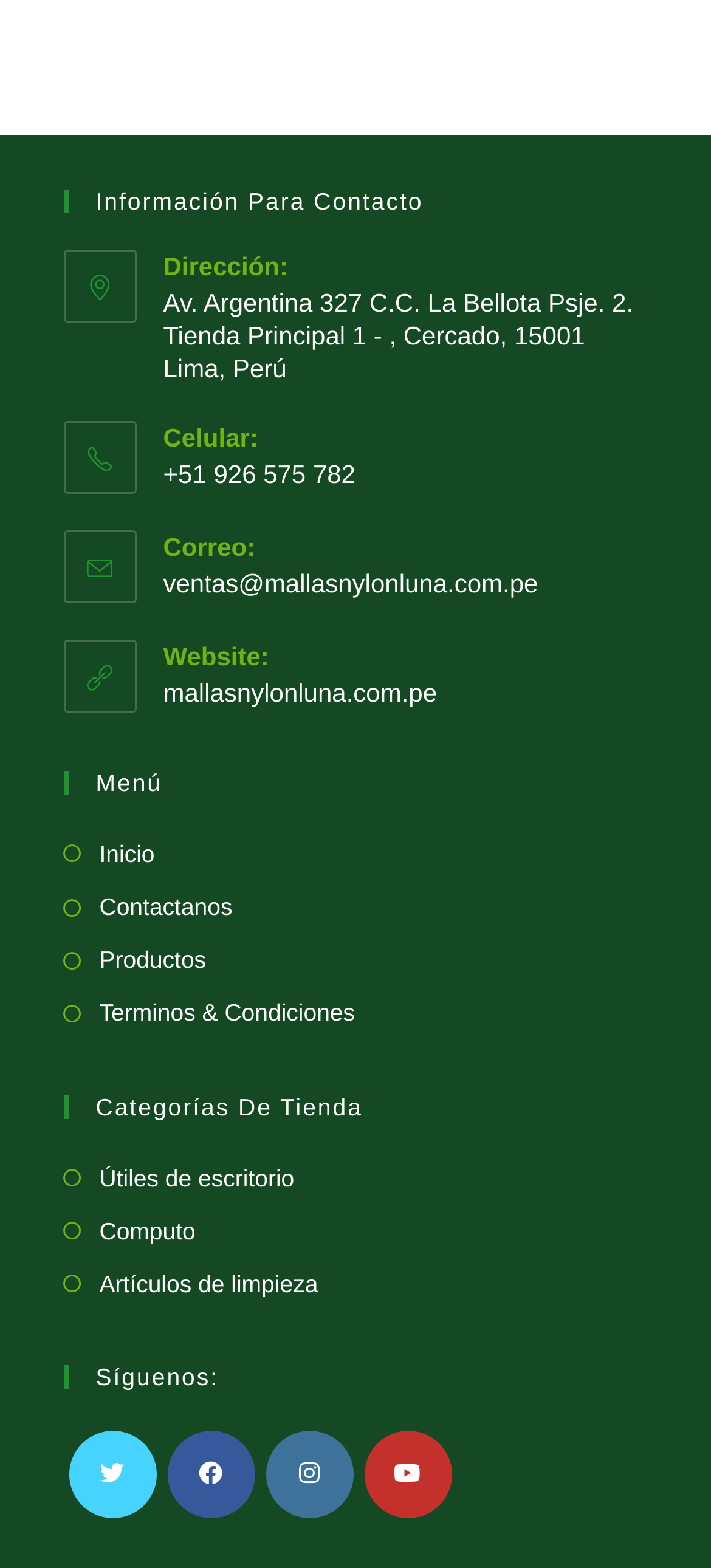Using the provided description: "Terminos & Condiciones", find the bounding box coordinates of the corresponding UI element. The output should be four float numbers between 0 and 1, in the format [left, top, right, bottom].

[0.088, 0.633, 0.499, 0.66]